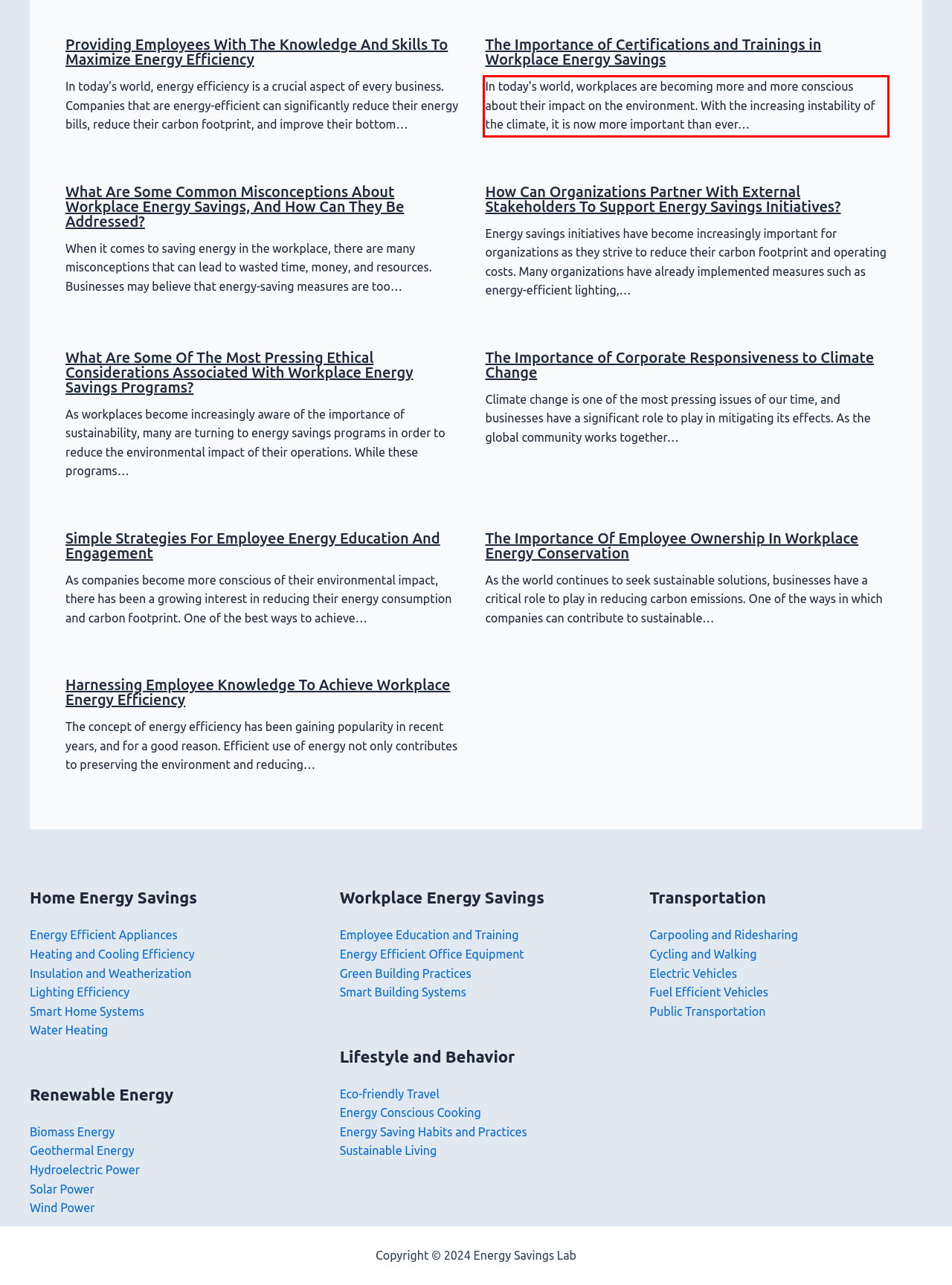Given a screenshot of a webpage, locate the red bounding box and extract the text it encloses.

In today's world, workplaces are becoming more and more conscious about their impact on the environment. With the increasing instability of the climate, it is now more important than ever…